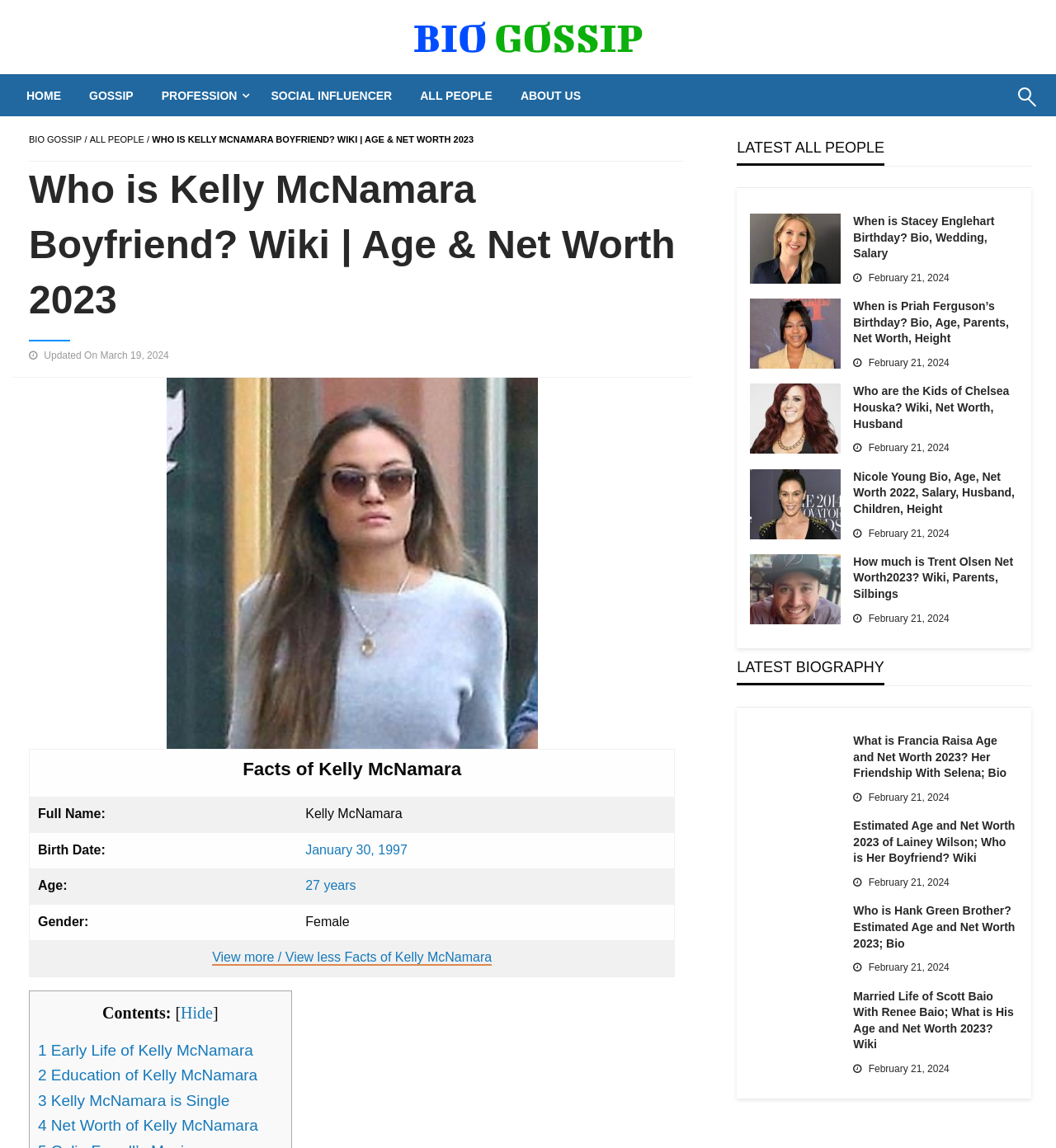Given the description About Us, predict the bounding box coordinates of the UI element. Ensure the coordinates are in the format (top-left x, top-left y, bottom-right x, bottom-right y) and all values are between 0 and 1.

[0.48, 0.065, 0.563, 0.101]